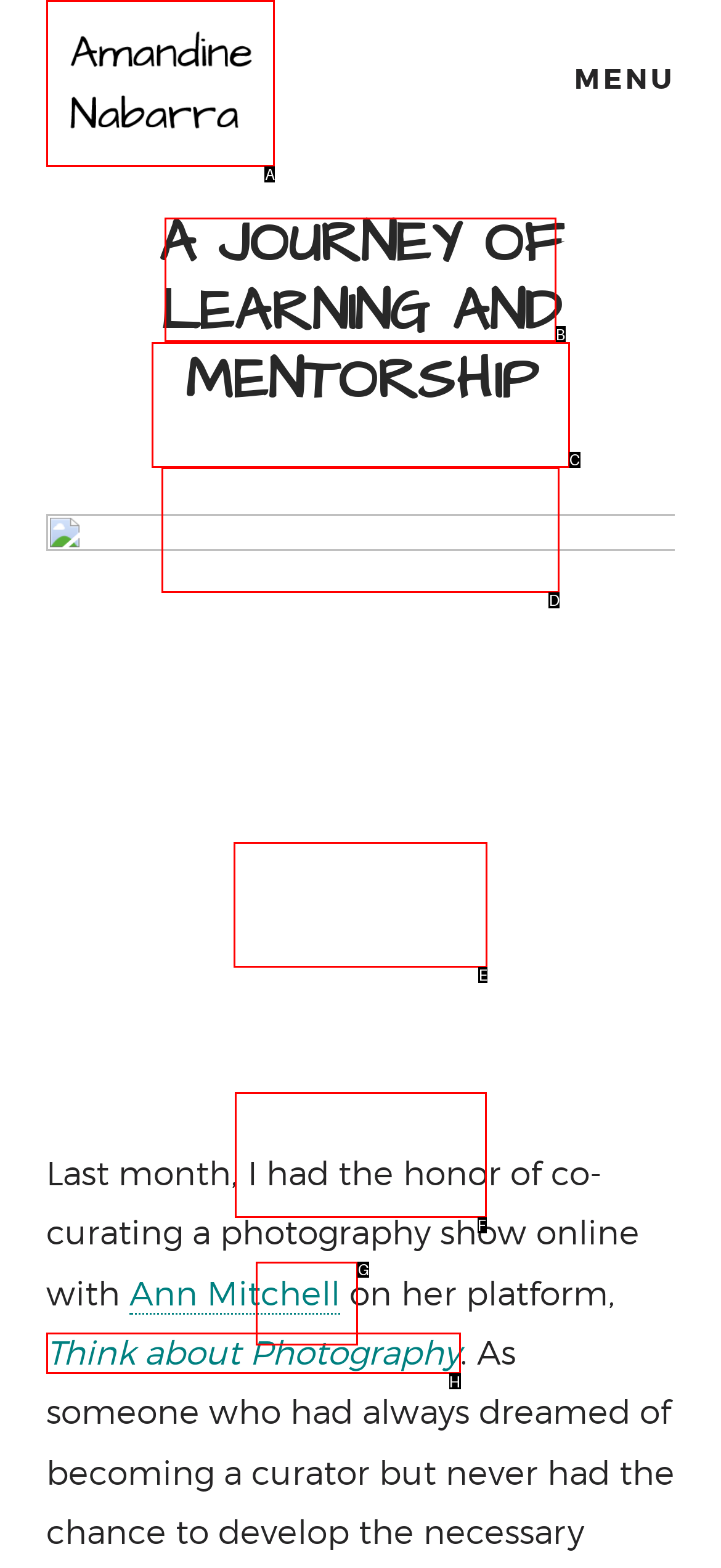Determine which HTML element I should select to execute the task: Register
Reply with the corresponding option's letter from the given choices directly.

None